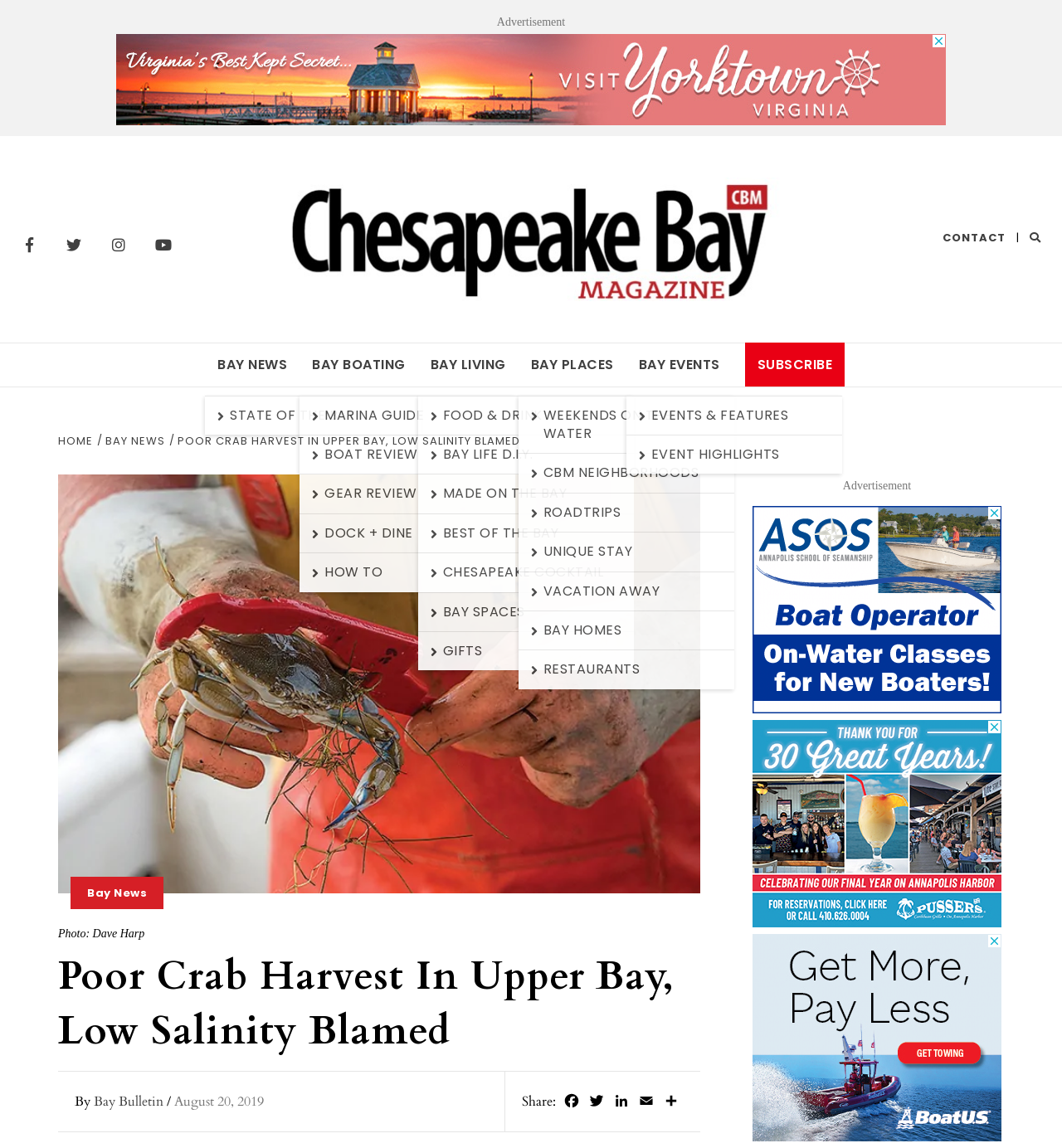Please find the bounding box coordinates for the clickable element needed to perform this instruction: "Share on Twitter".

[0.55, 0.951, 0.573, 0.971]